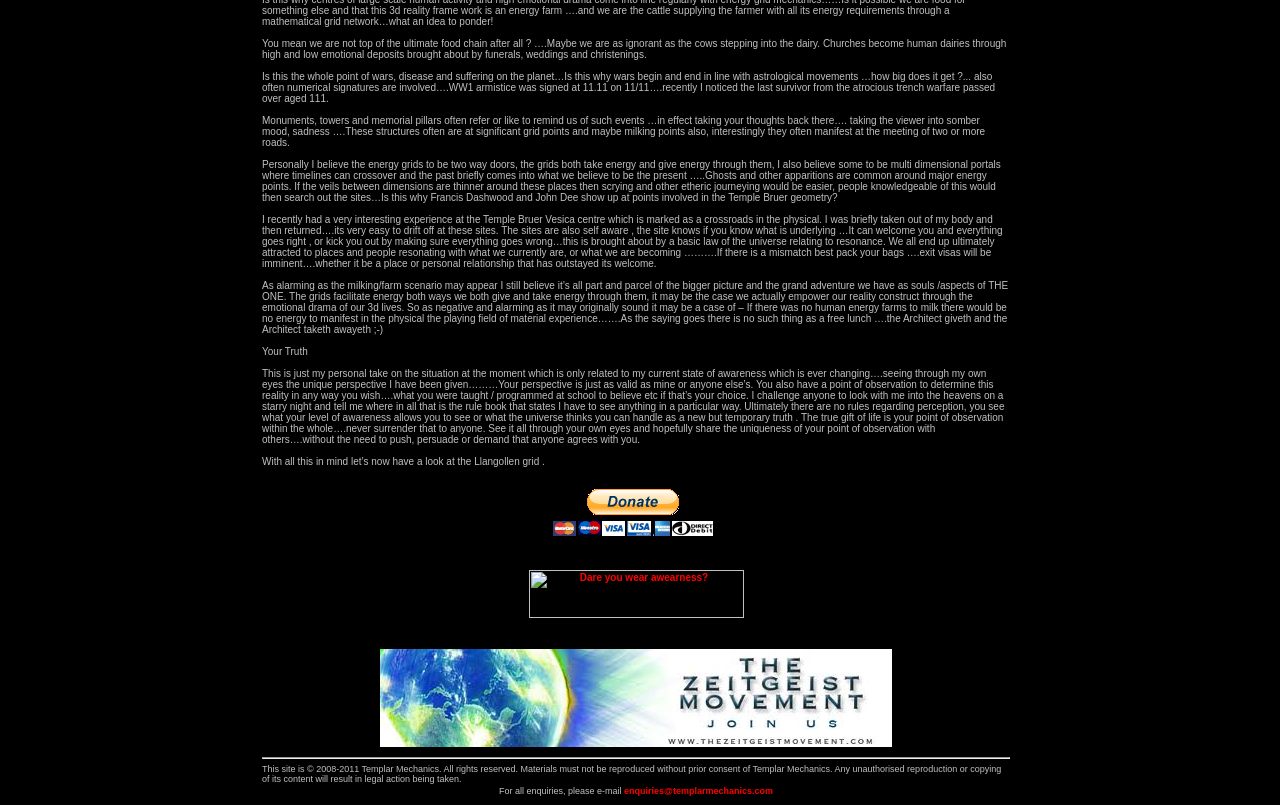Provide your answer in a single word or phrase: 
What is the name of the website's copyright holder?

Templar Mechanics